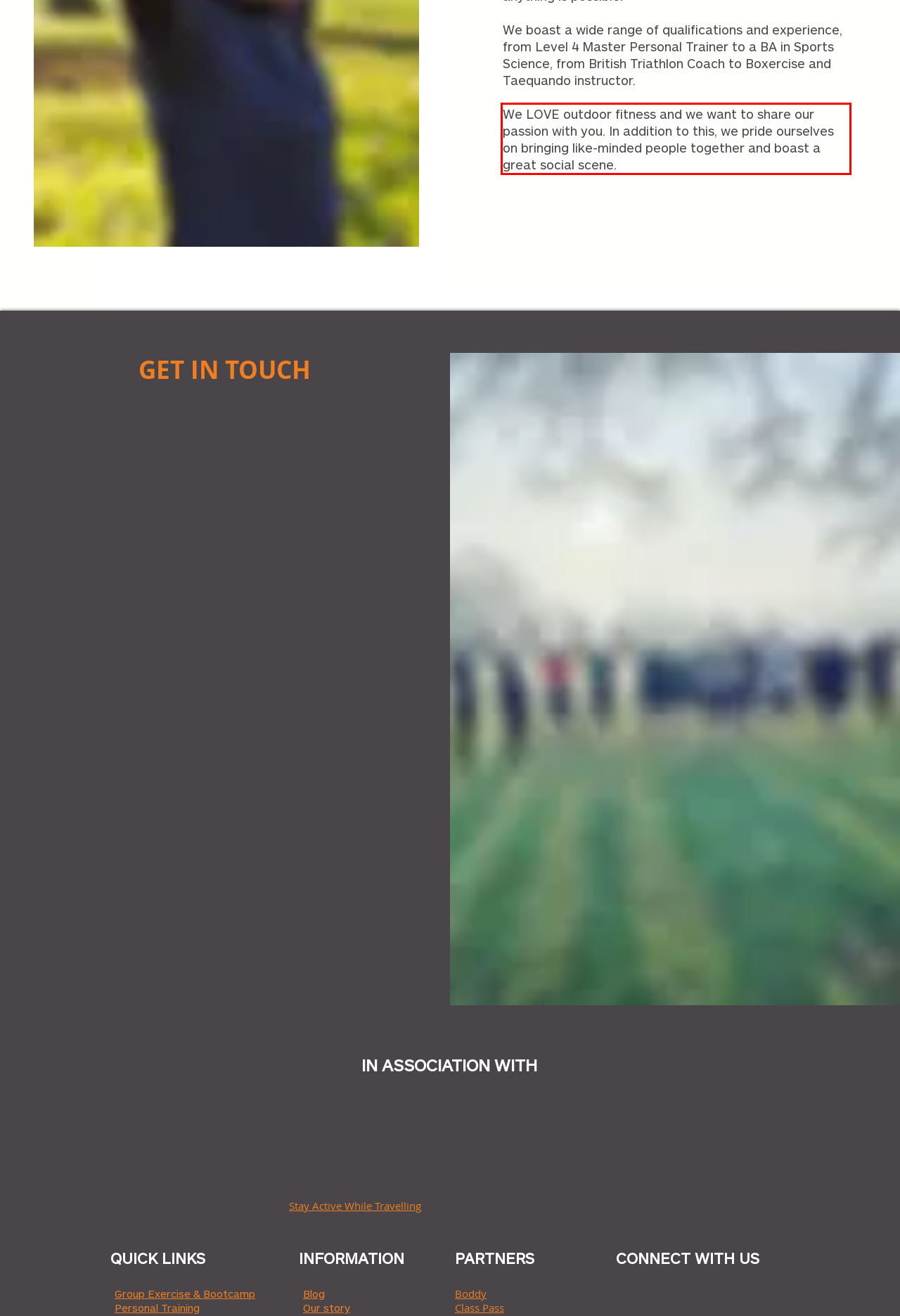The screenshot provided shows a webpage with a red bounding box. Apply OCR to the text within this red bounding box and provide the extracted content.

We LOVE outdoor fitness and we want to share our passion with you. In addition to this, we pride ourselves on bringing like-minded people together and boast a great social scene.